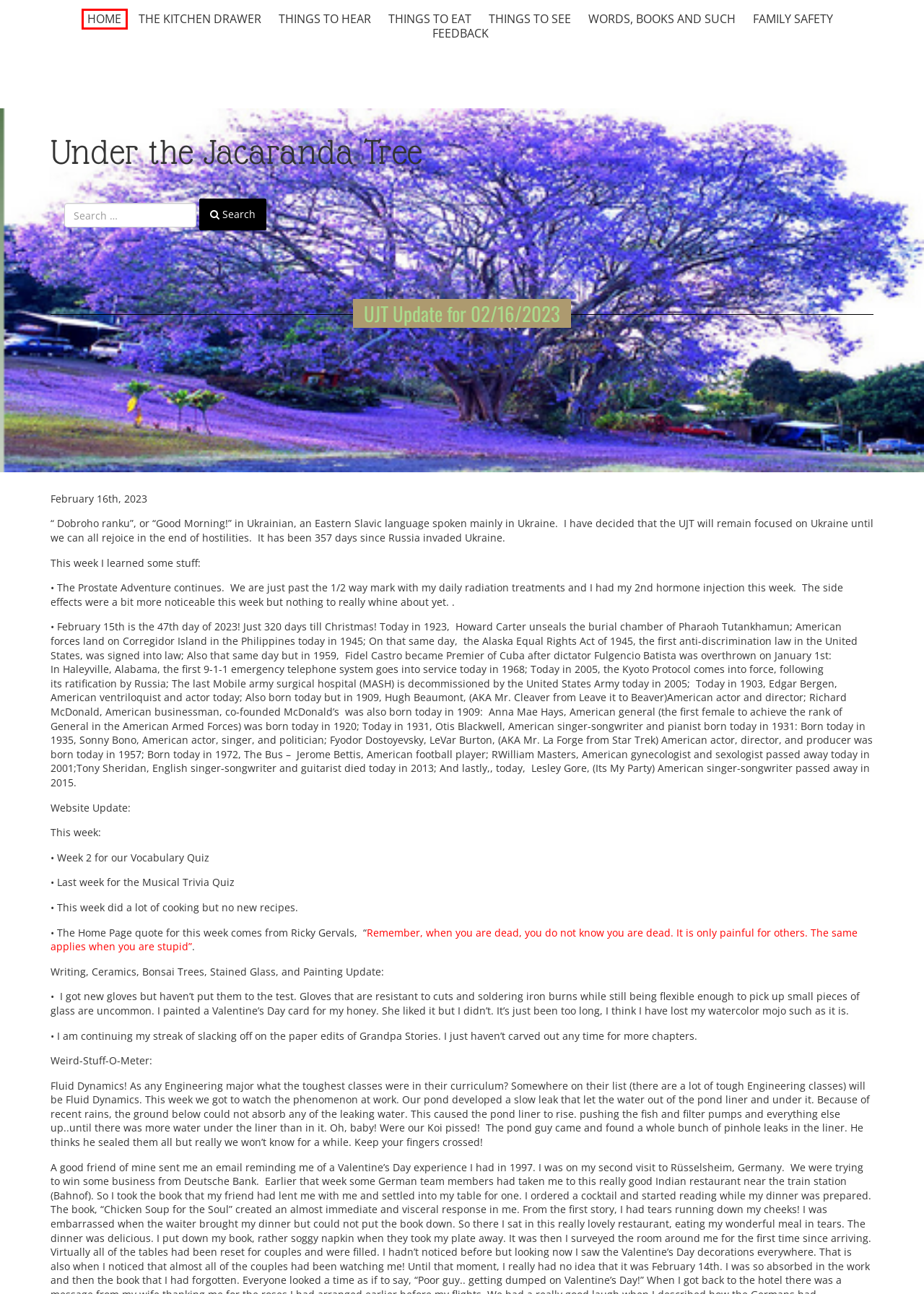Observe the screenshot of a webpage with a red bounding box highlighting an element. Choose the webpage description that accurately reflects the new page after the element within the bounding box is clicked. Here are the candidates:
A. The Kitchen Drawer | Under the Jacaranda Tree
B. Home | Under the Jacaranda Tree
C. Things To Eat | Under the Jacaranda Tree
D. Family Safety | Under the Jacaranda Tree
E. Best Website Hosting Services | Web Hosting Hub
F. Things to Hear | Under the Jacaranda Tree
G. Things To See | Under the Jacaranda Tree
H. Feedback | Under the Jacaranda Tree

B